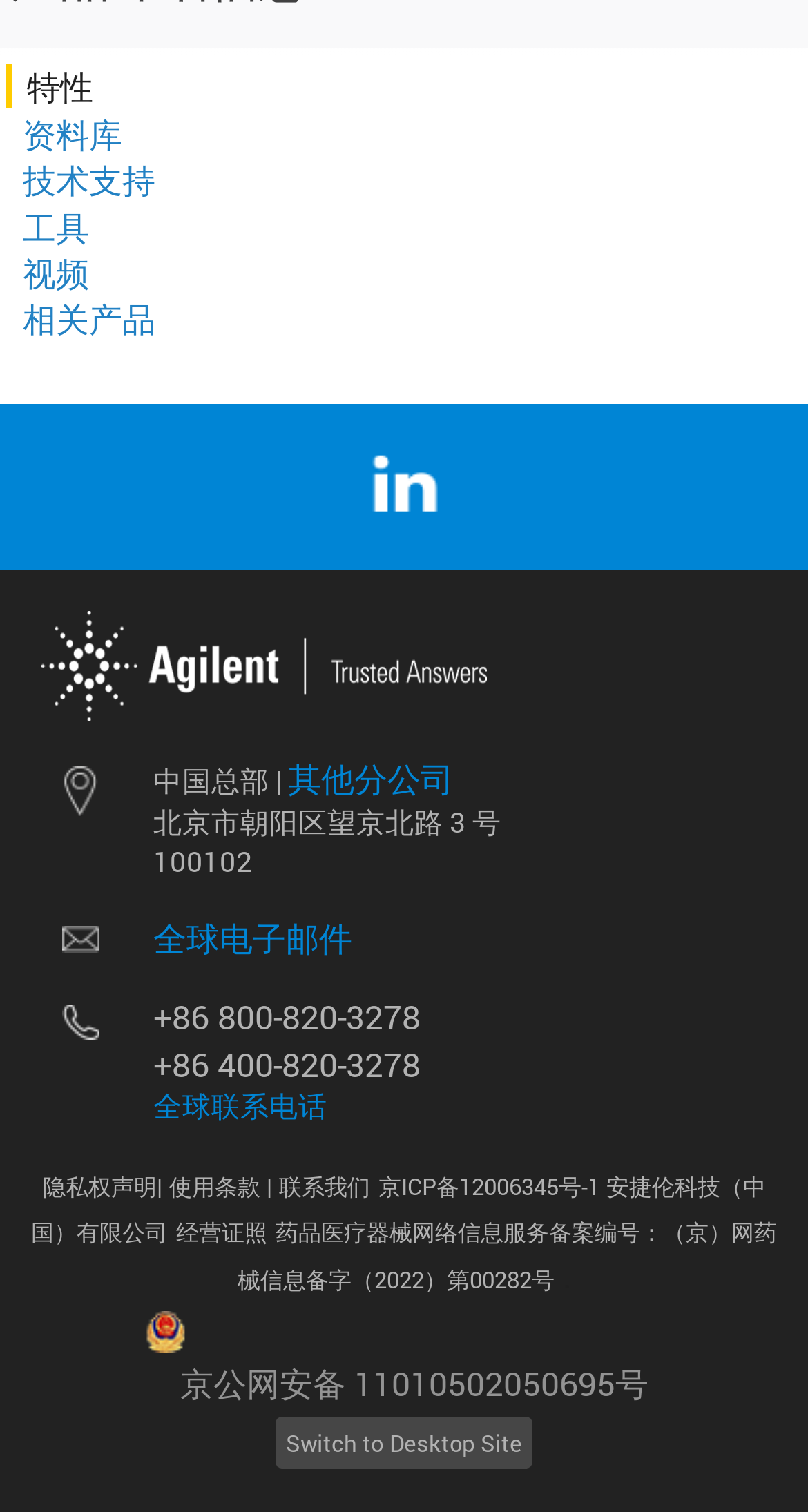Pinpoint the bounding box coordinates of the clickable area necessary to execute the following instruction: "view 'Agilent Bravo 代谢组学样品前处理平台手册'". The coordinates should be given as four float numbers between 0 and 1, namely [left, top, right, bottom].

[0.038, 0.454, 0.826, 0.483]